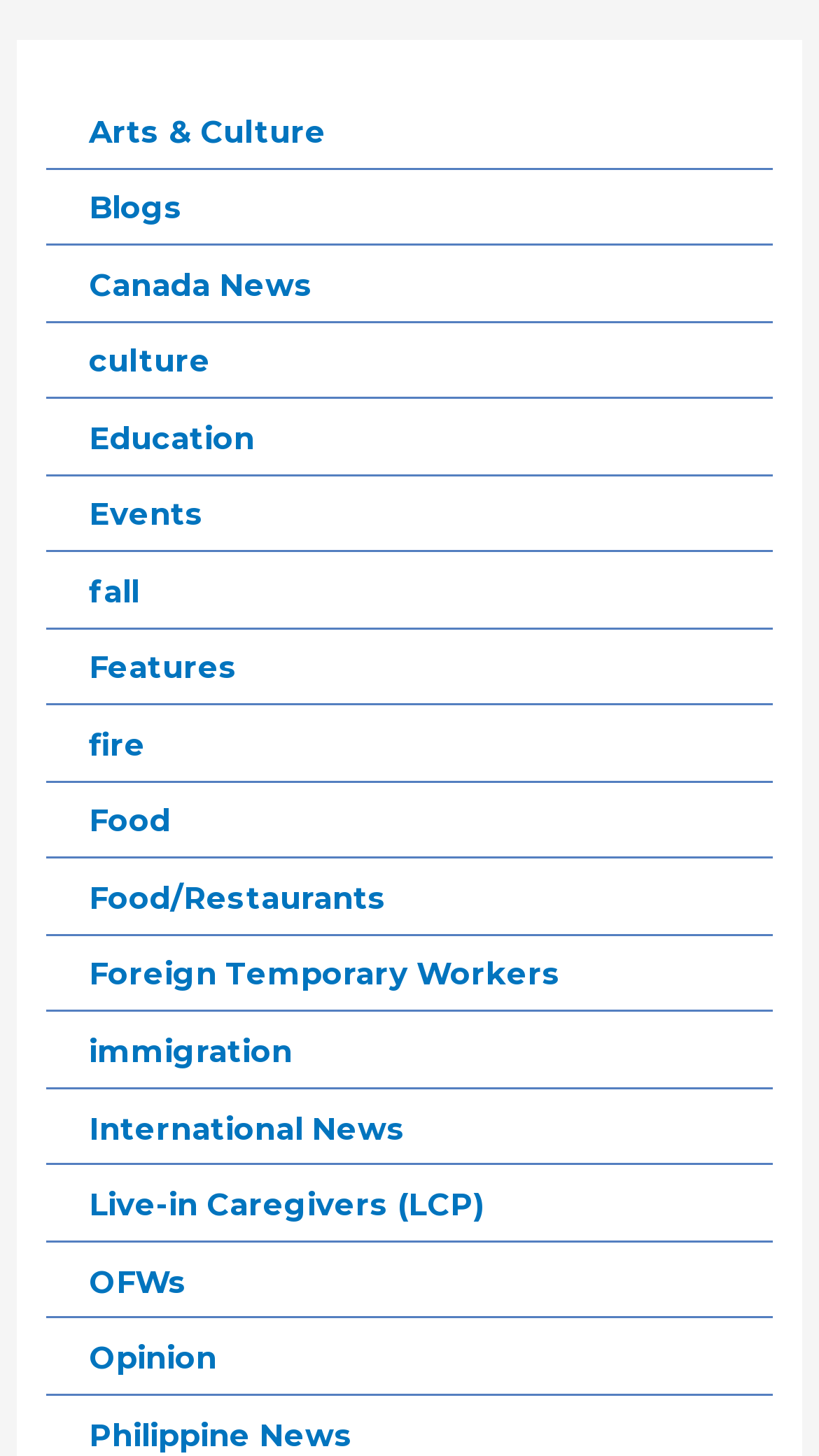Is there a category related to news?
Using the image, answer in one word or phrase.

Yes